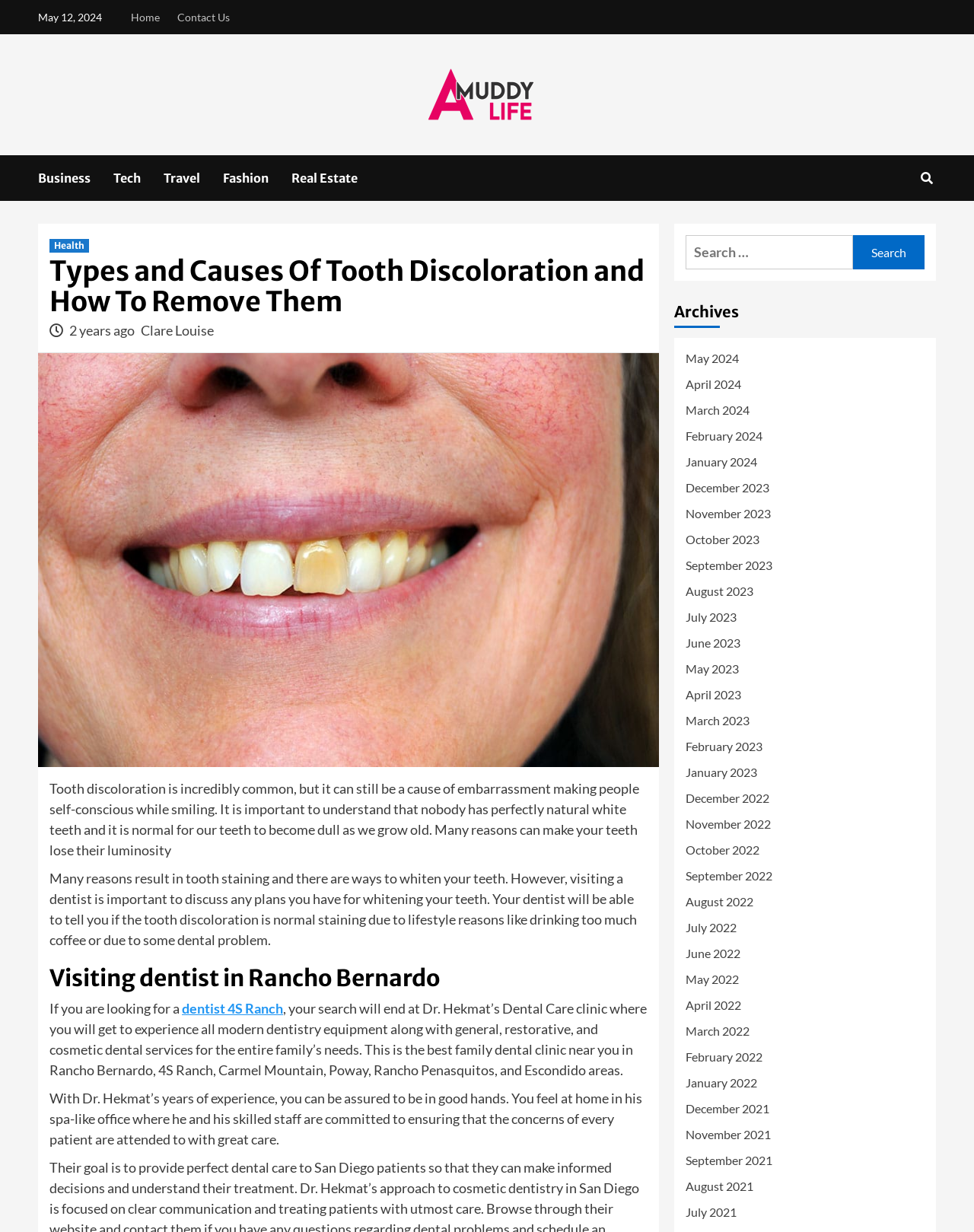Where is Dr. Hekmat's Dental Care clinic located?
Based on the screenshot, answer the question with a single word or phrase.

Rancho Bernardo